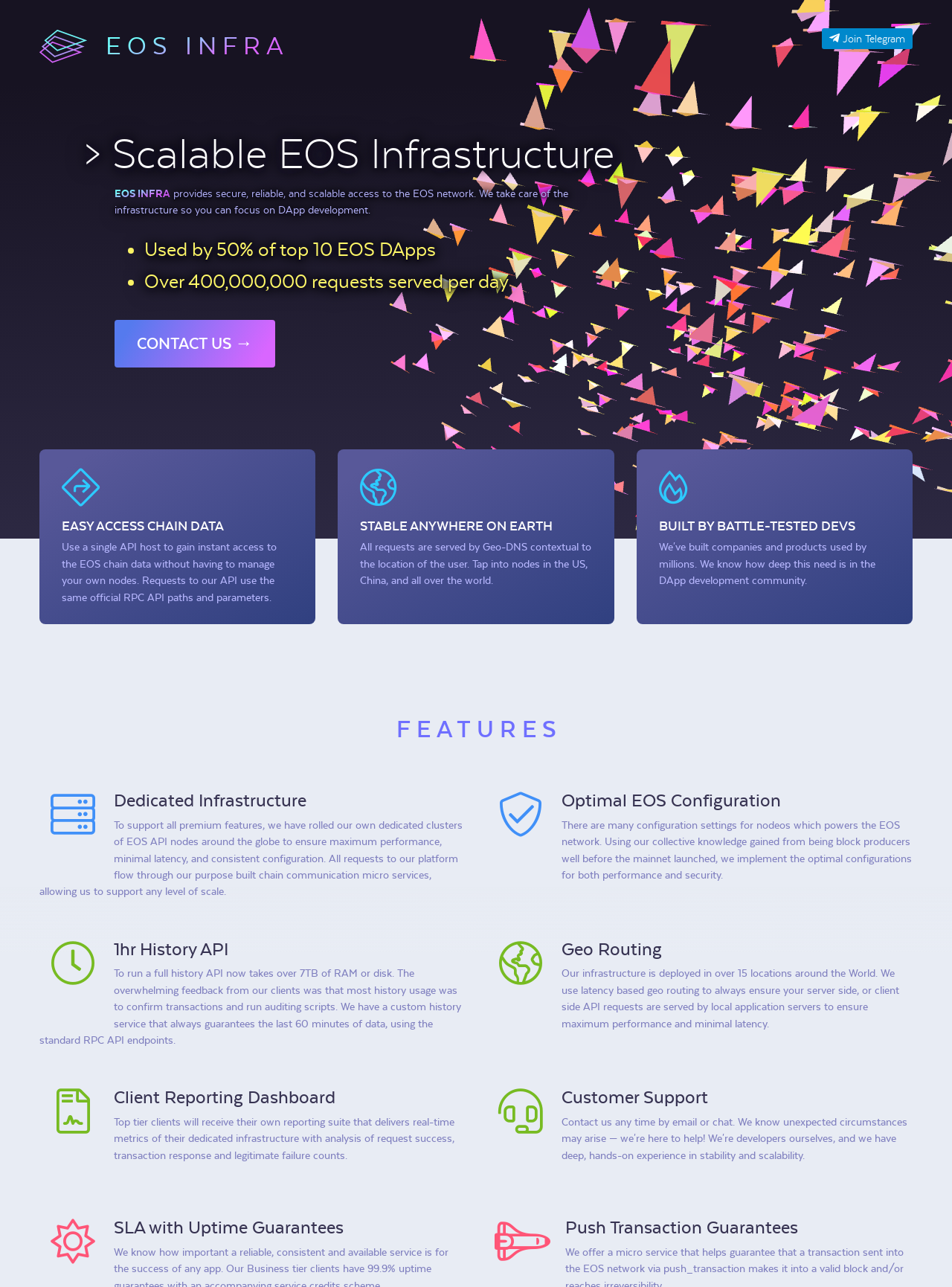How many EOS DApps use this service?
Use the image to give a comprehensive and detailed response to the question.

According to the StaticText 'Used by 50% of top 10 EOS DApps', this service is used by half of the top 10 EOS DApps.